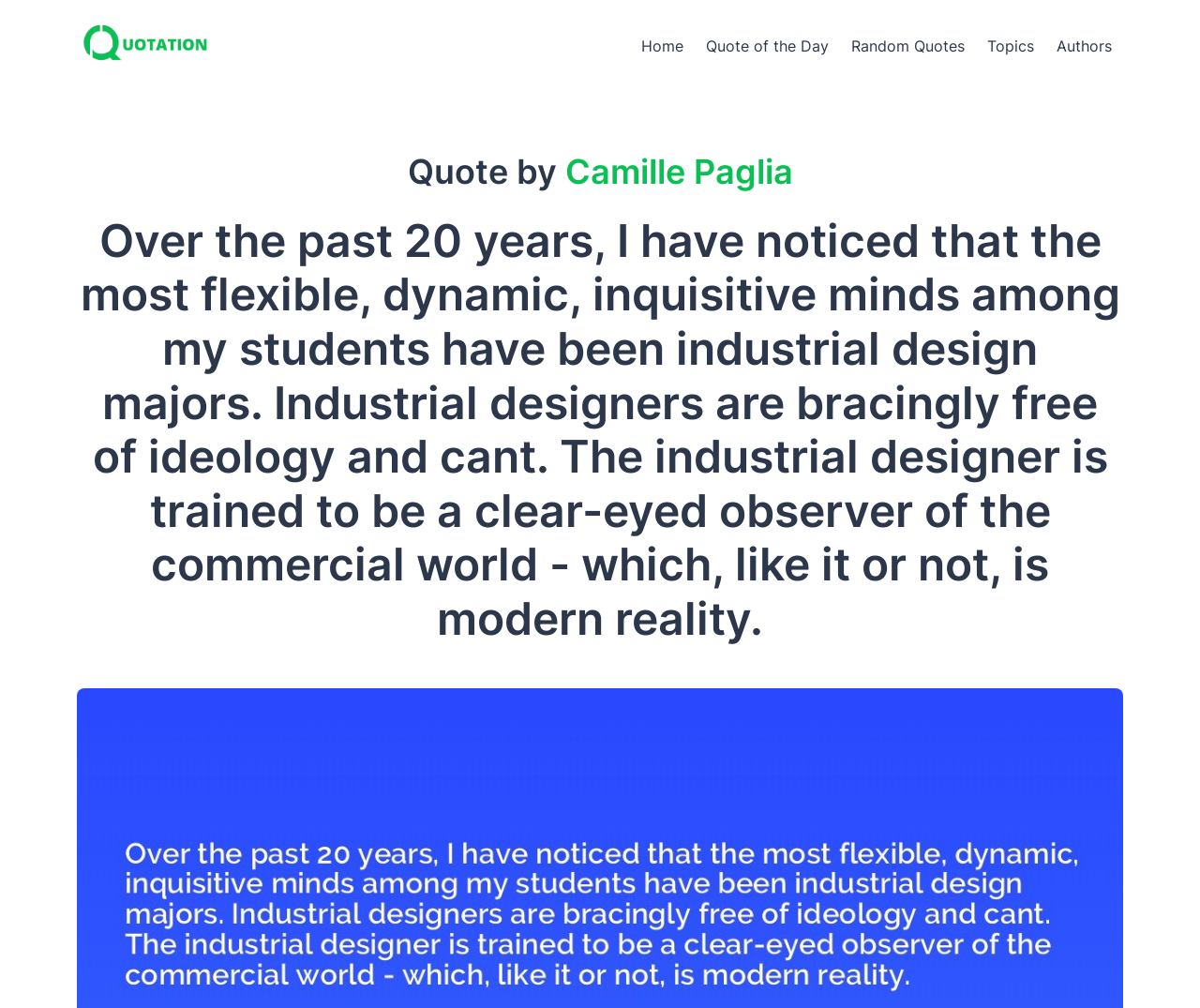Give a succinct answer to this question in a single word or phrase: 
What is the topic of the quote?

Industrial design